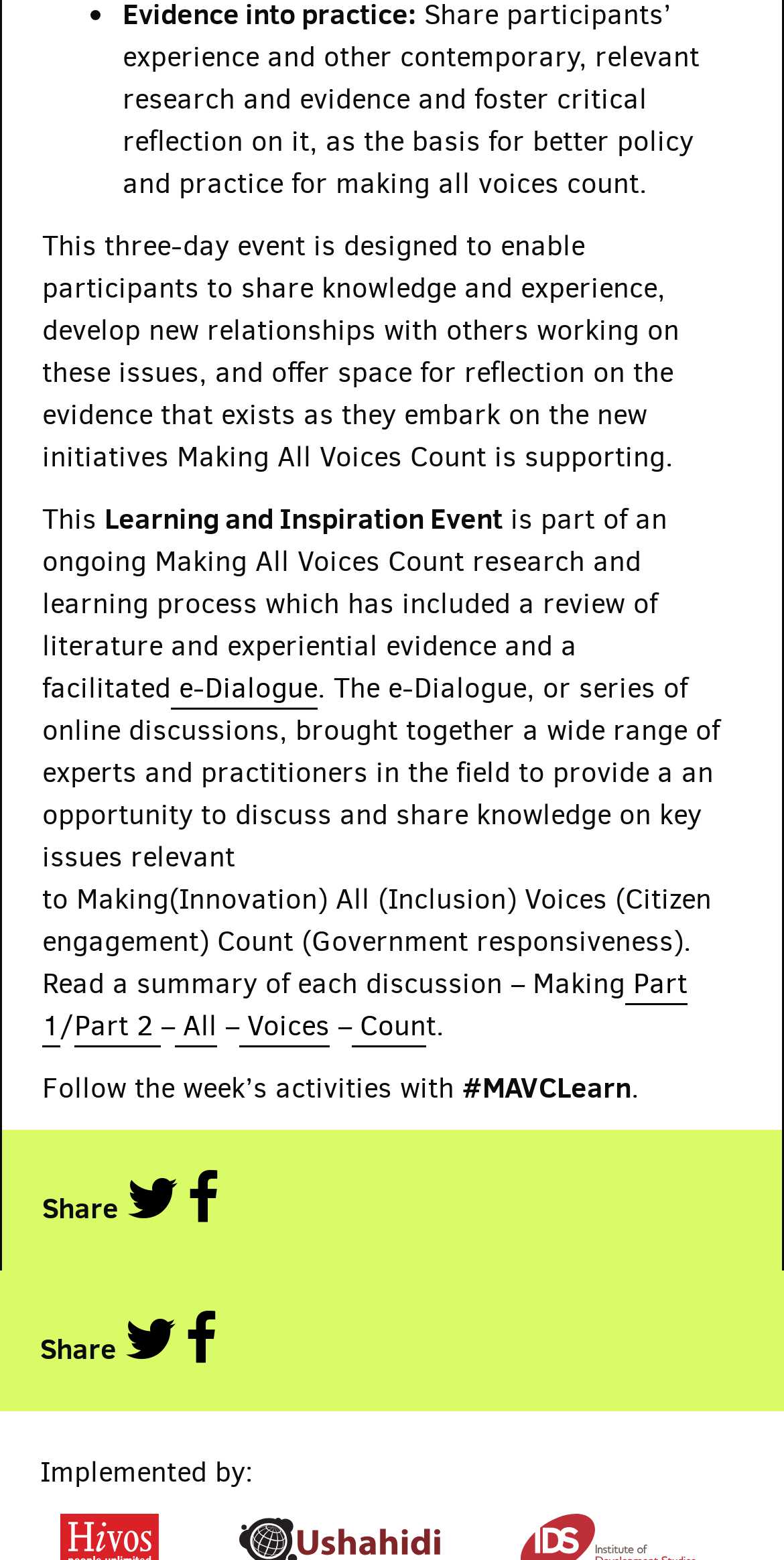Can you show the bounding box coordinates of the region to click on to complete the task described in the instruction: "Share the event"?

[0.054, 0.762, 0.151, 0.787]